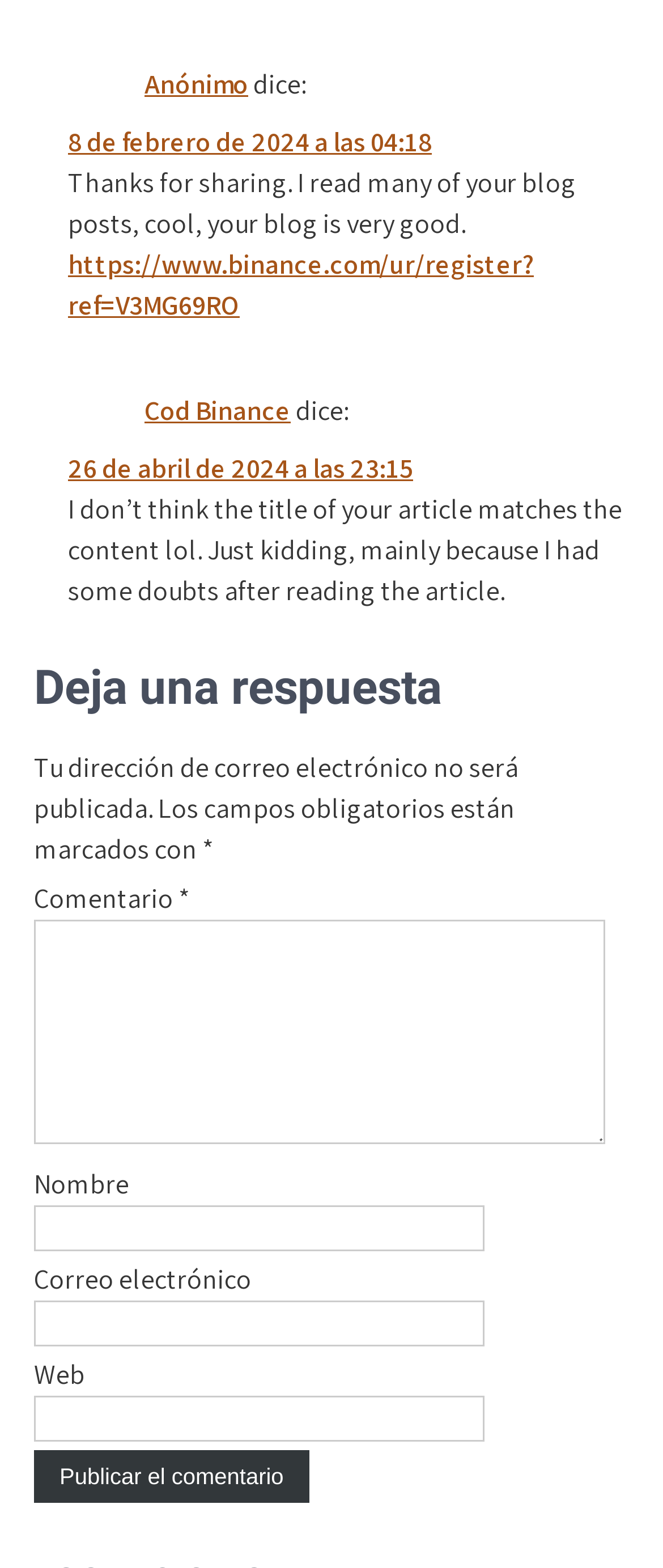Answer the question using only a single word or phrase: 
What is the purpose of the textbox below 'Correo electrónico'?

Enter email address